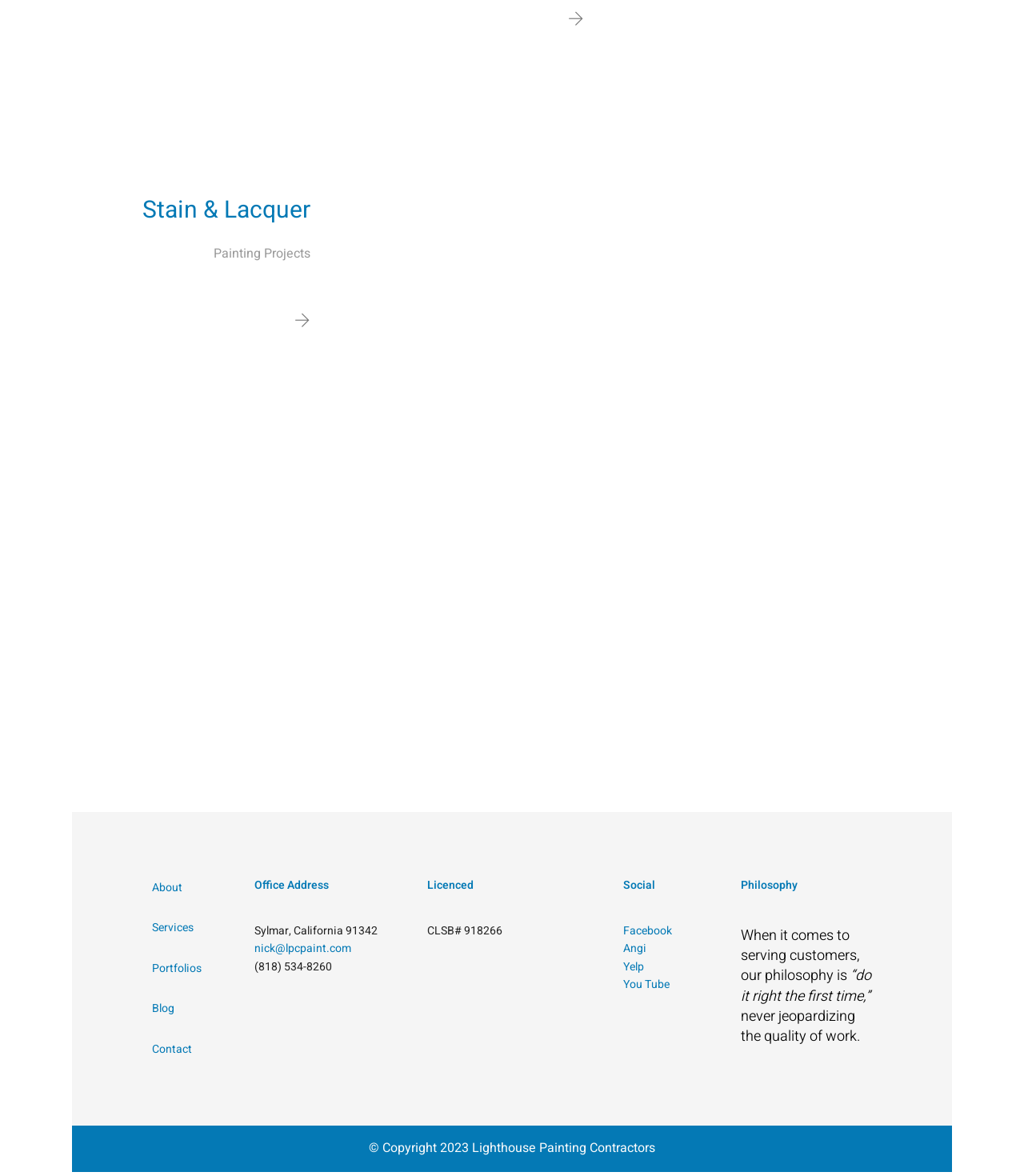Identify the bounding box coordinates for the region to click in order to carry out this instruction: "Go to Useless Inc.". Provide the coordinates using four float numbers between 0 and 1, formatted as [left, top, right, bottom].

None